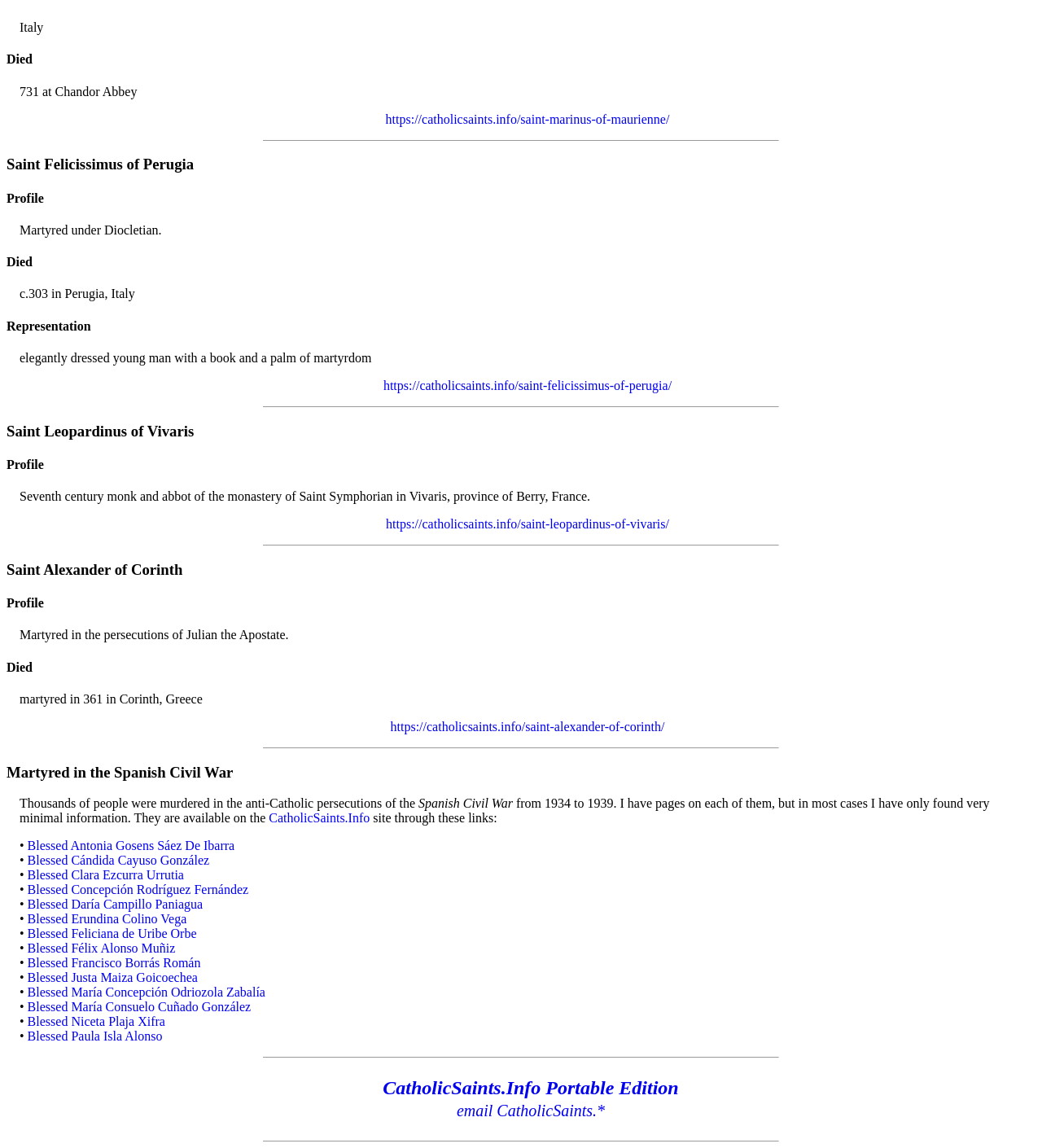Locate the bounding box coordinates of the element that needs to be clicked to carry out the instruction: "Explore CatholicSaints.Info". The coordinates should be given as four float numbers ranging from 0 to 1, i.e., [left, top, right, bottom].

[0.258, 0.707, 0.355, 0.719]